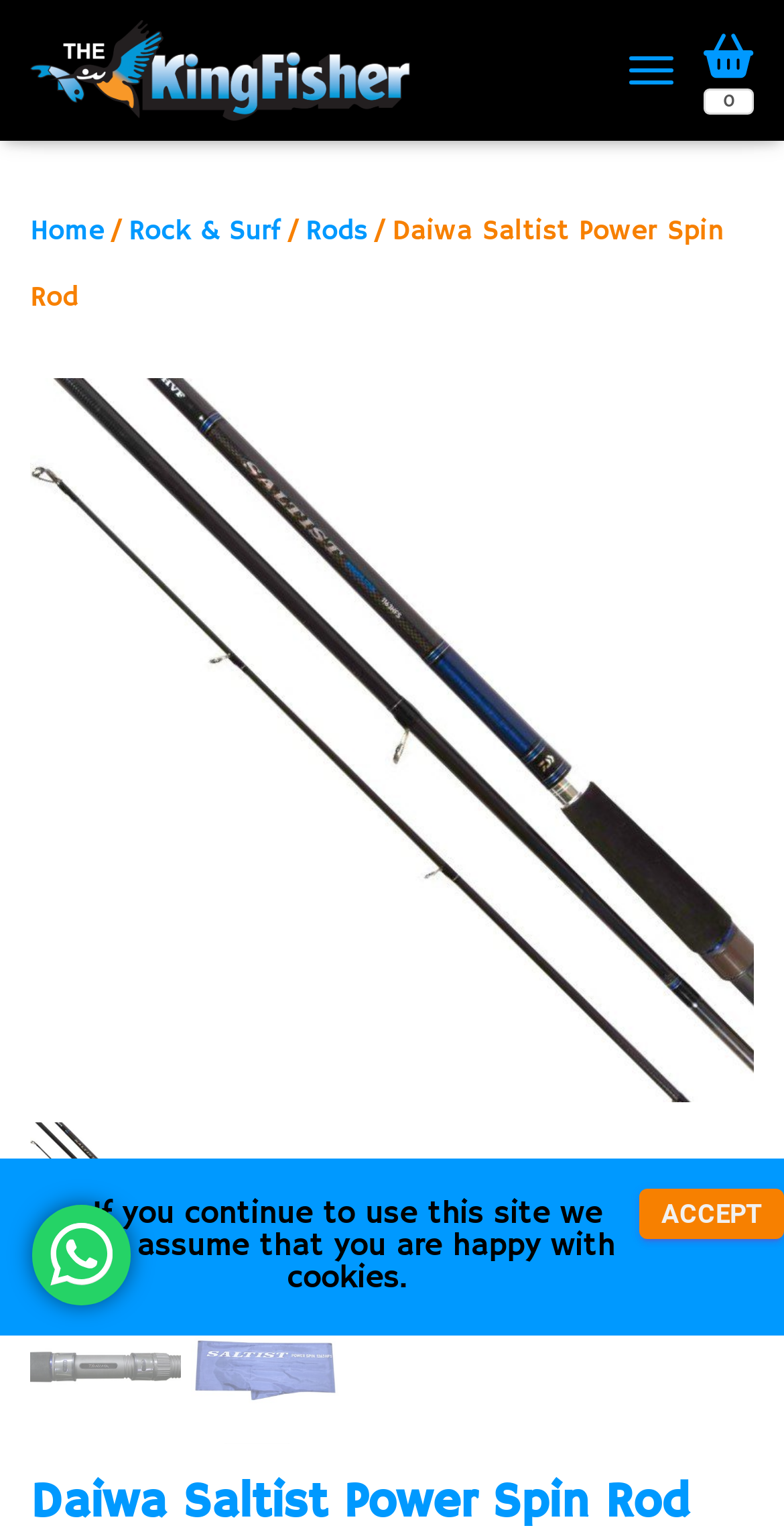Identify the bounding box of the HTML element described as: "0".

[0.897, 0.023, 0.962, 0.069]